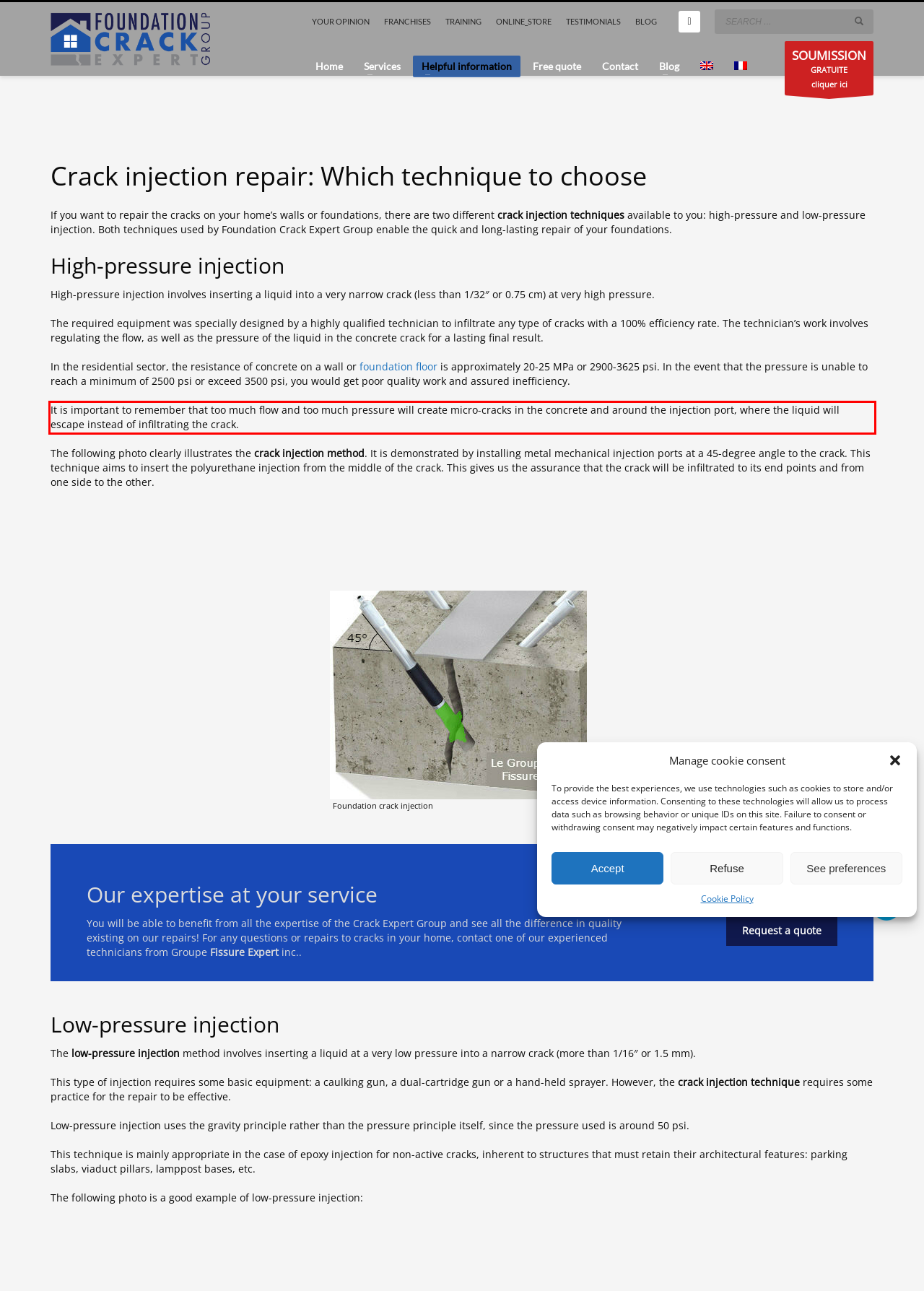Using the provided screenshot, read and generate the text content within the red-bordered area.

It is important to remember that too much flow and too much pressure will create micro-cracks in the concrete and around the injection port, where the liquid will escape instead of infiltrating the crack.